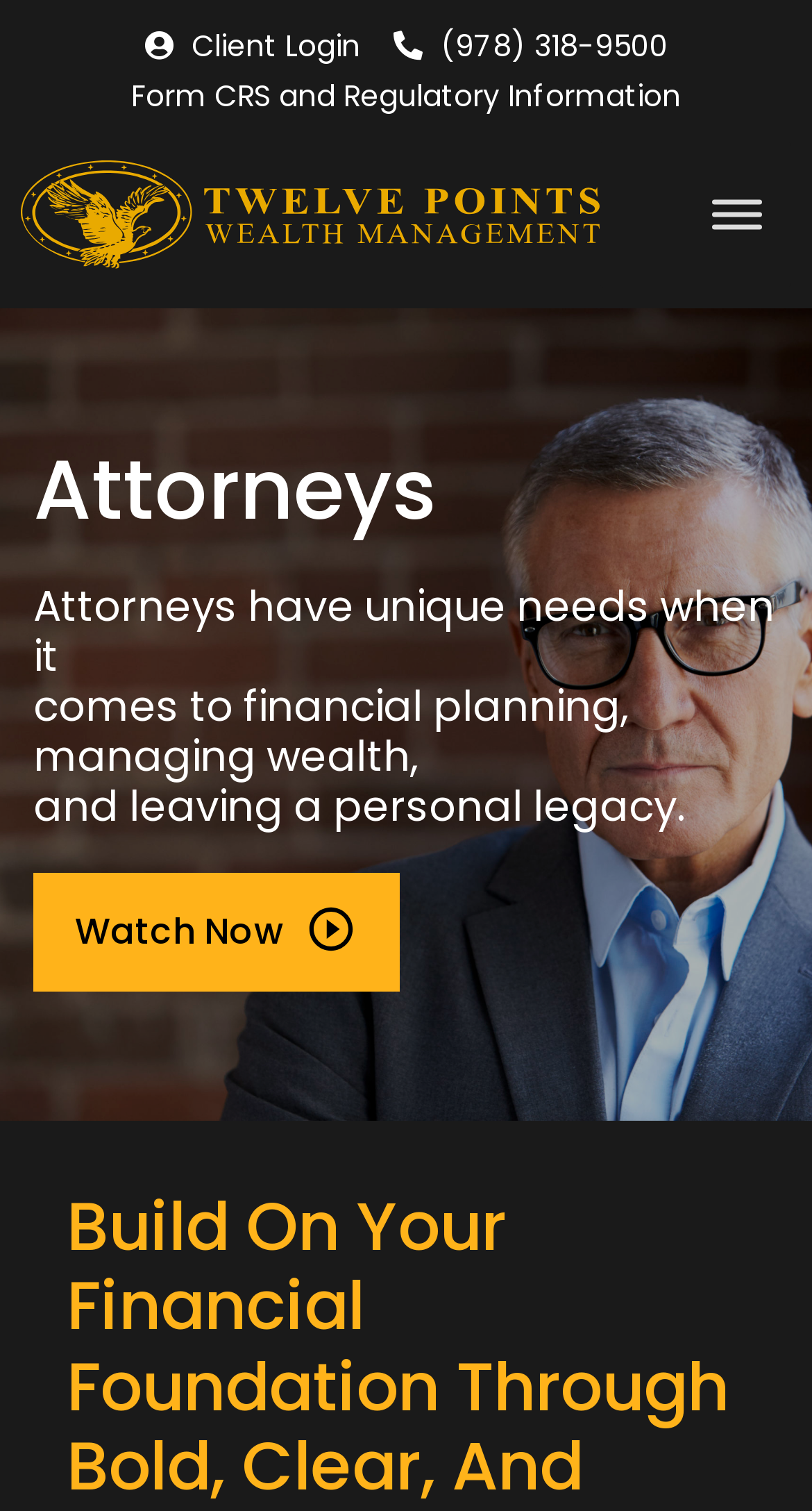Predict the bounding box of the UI element based on the description: "June 2021". The coordinates should be four float numbers between 0 and 1, formatted as [left, top, right, bottom].

None